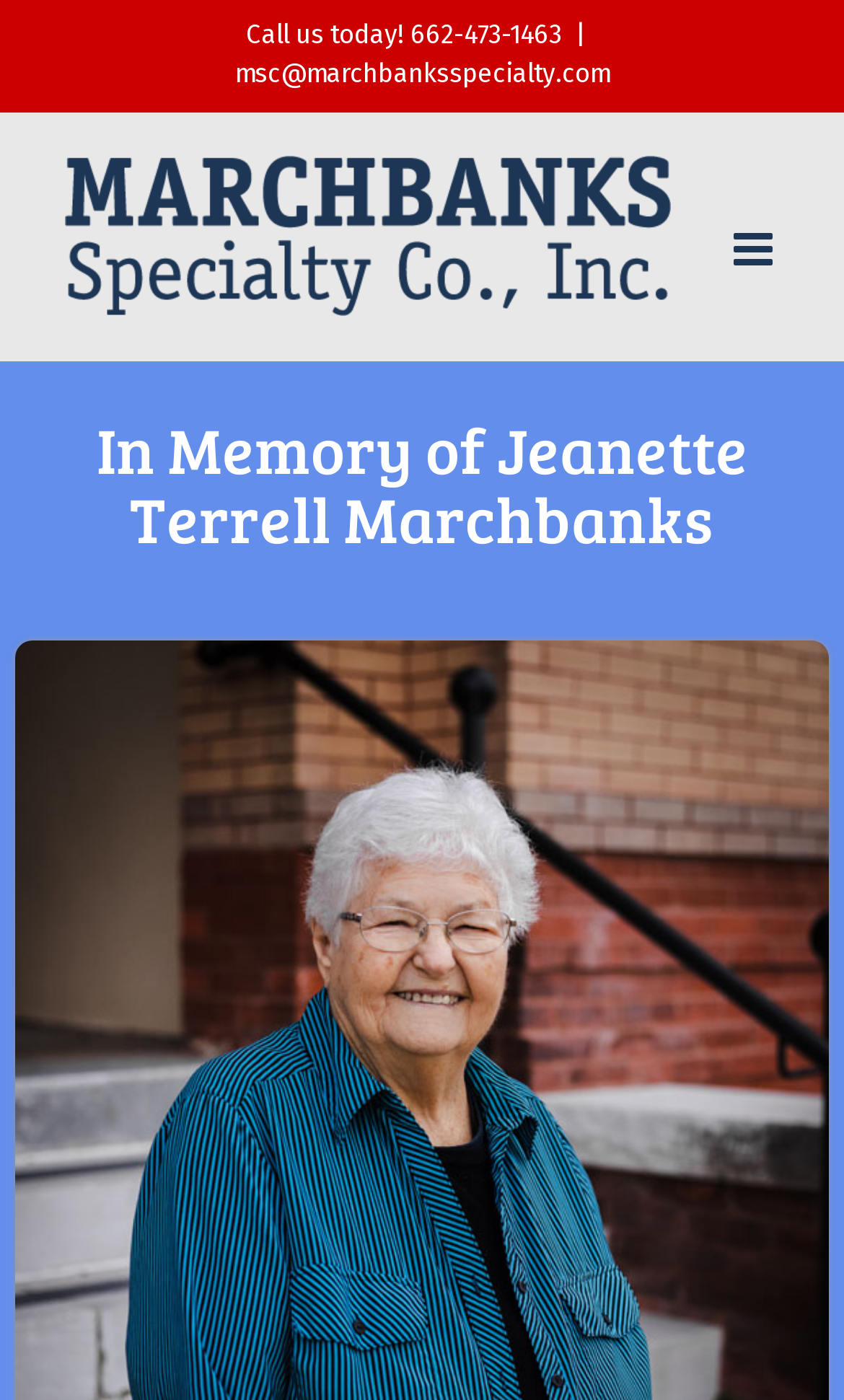Locate the bounding box of the user interface element based on this description: "Go to Top".

[0.695, 0.912, 0.808, 0.98]